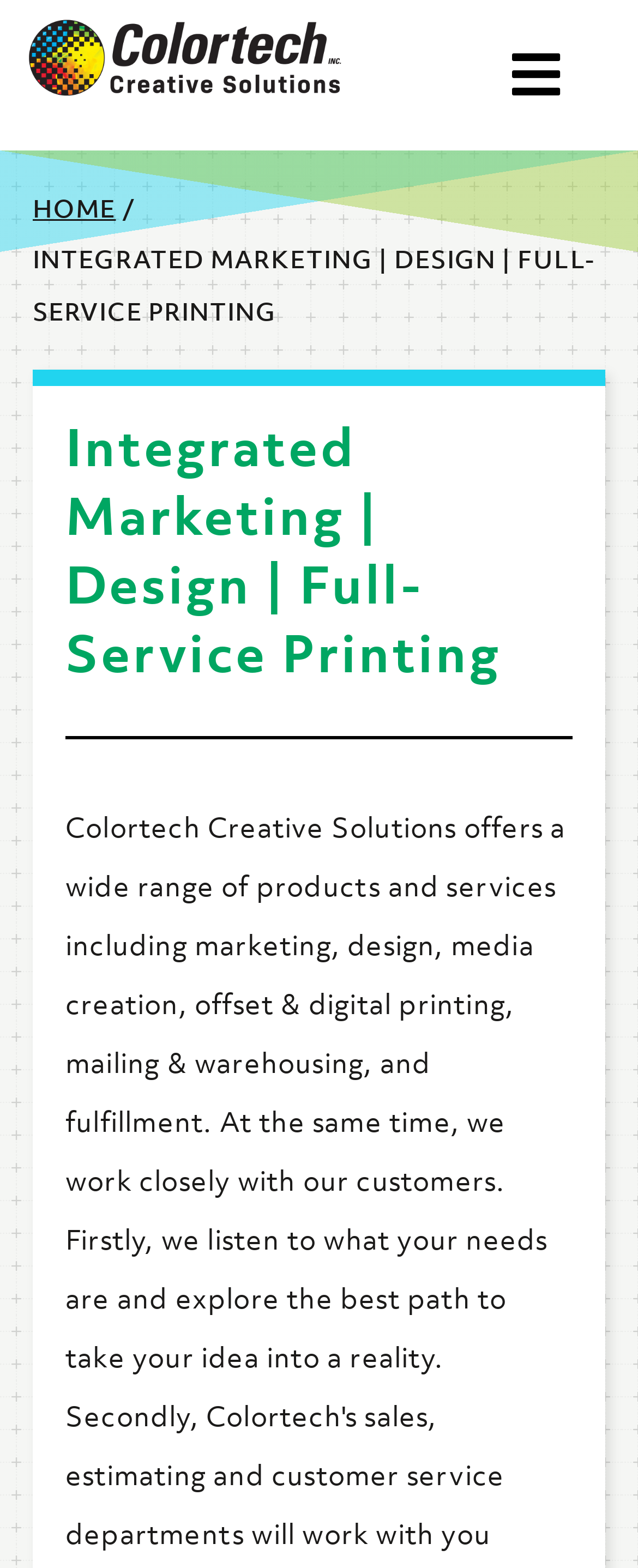What is the company name?
Please give a detailed answer to the question using the information shown in the image.

The company name can be found in the top-left corner of the webpage, where it is written as 'Colortech, Inc. Creative Solutions' in a link element.